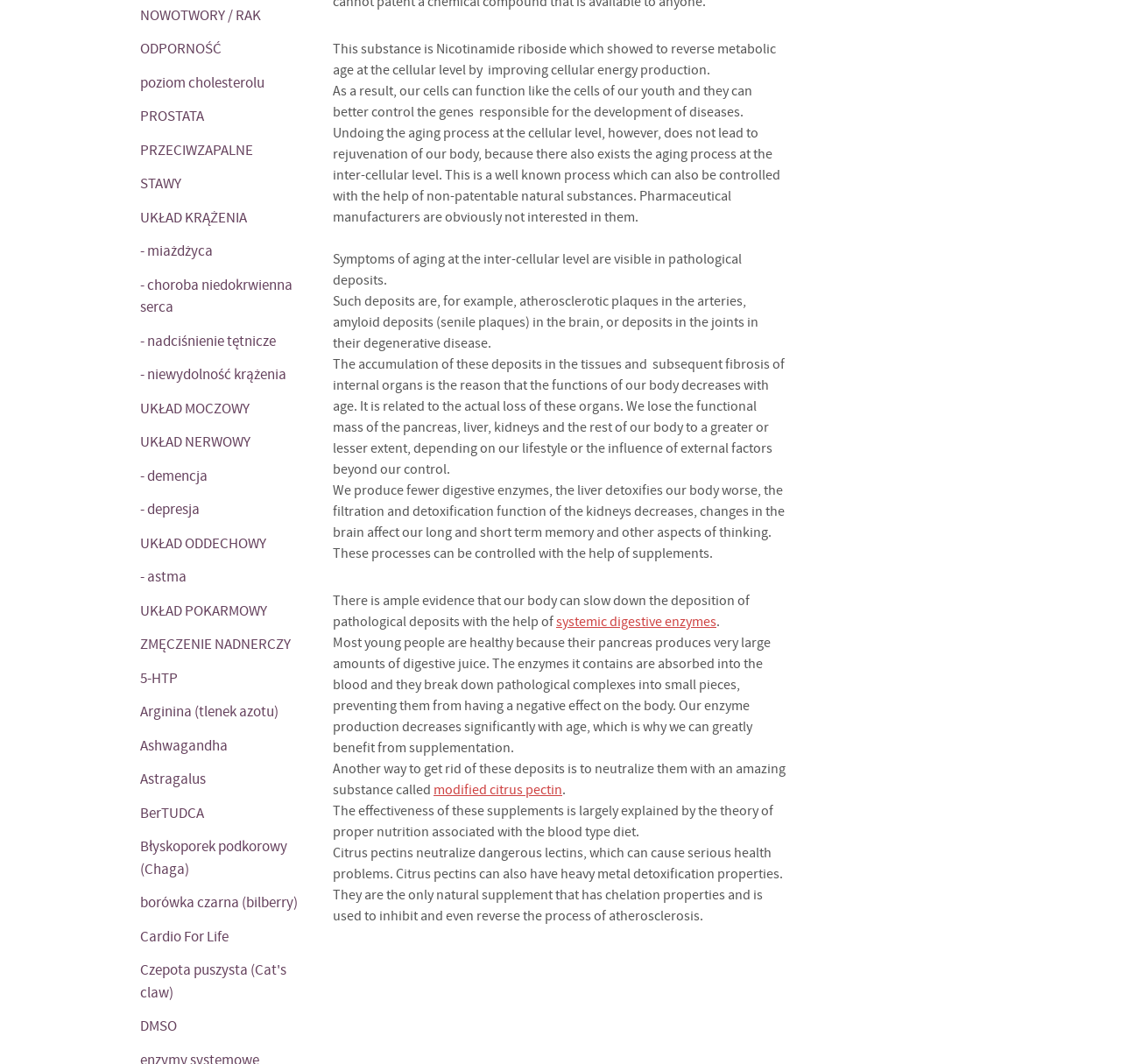Find the bounding box coordinates for the HTML element specified by: "Arginina (tlenek azotu)".

[0.117, 0.697, 0.273, 0.726]